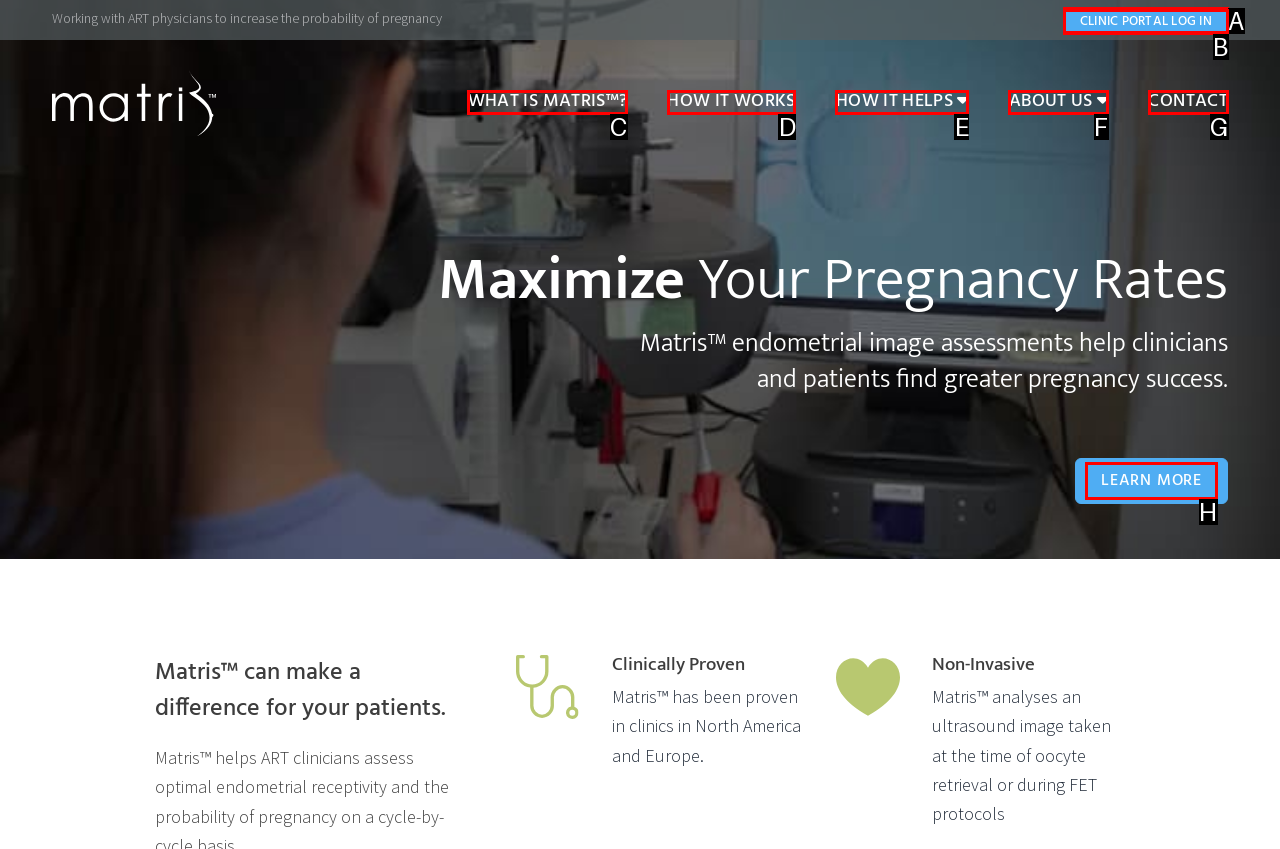Pick the option that should be clicked to perform the following task: Learn more about Matris
Answer with the letter of the selected option from the available choices.

H